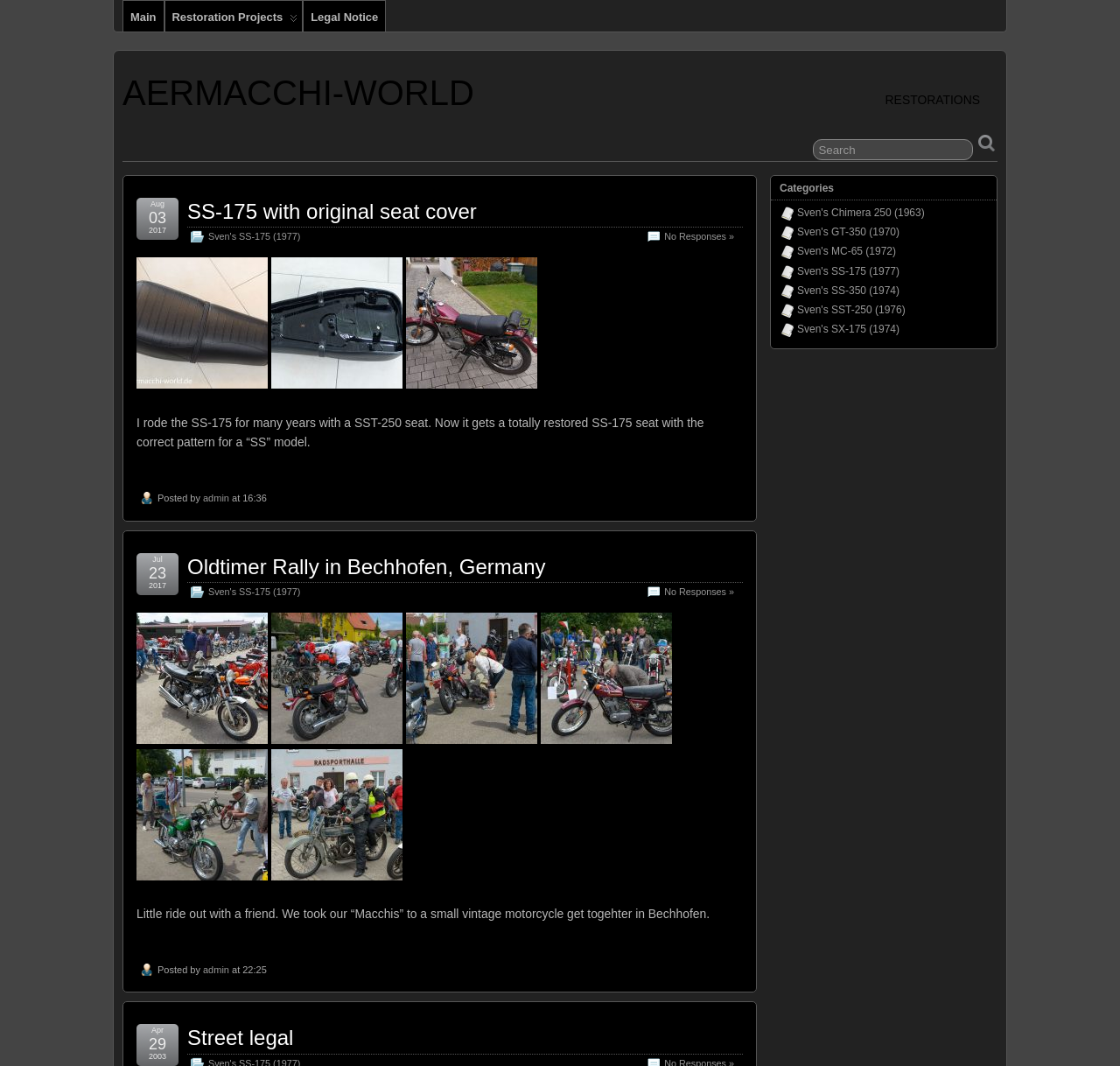Pinpoint the bounding box coordinates of the area that must be clicked to complete this instruction: "Read the article about SS-175 with original seat cover".

[0.167, 0.188, 0.663, 0.214]